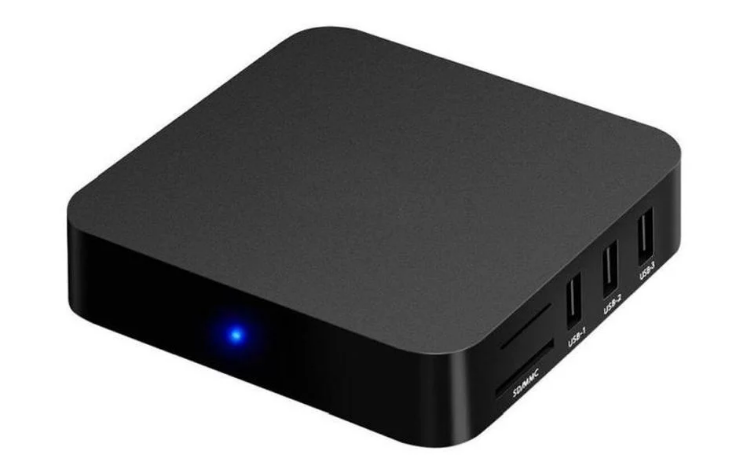Kindly respond to the following question with a single word or a brief phrase: 
What type of card slot is available on the device?

SD card